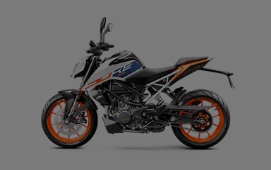Elaborate on the details you observe in the image.

This image showcases a stylish KTM motorcycle, highlighting its dynamic design and sporty appeal. The bike features a sleek silhouette, accented by vibrant orange wheels and striking graphics on the body, characteristic of KTM’s bold aesthetic. Known for their high-performance capabilities, KTM motorcycles cater to a range of riders, from enthusiasts seeking adrenaline-pumping rides to commuters looking for reliable transport. This particular model exemplifies the innovation and engineering excellence that KTM is renowned for, making it an eye-catching option for motorcycle lovers and riders alike.